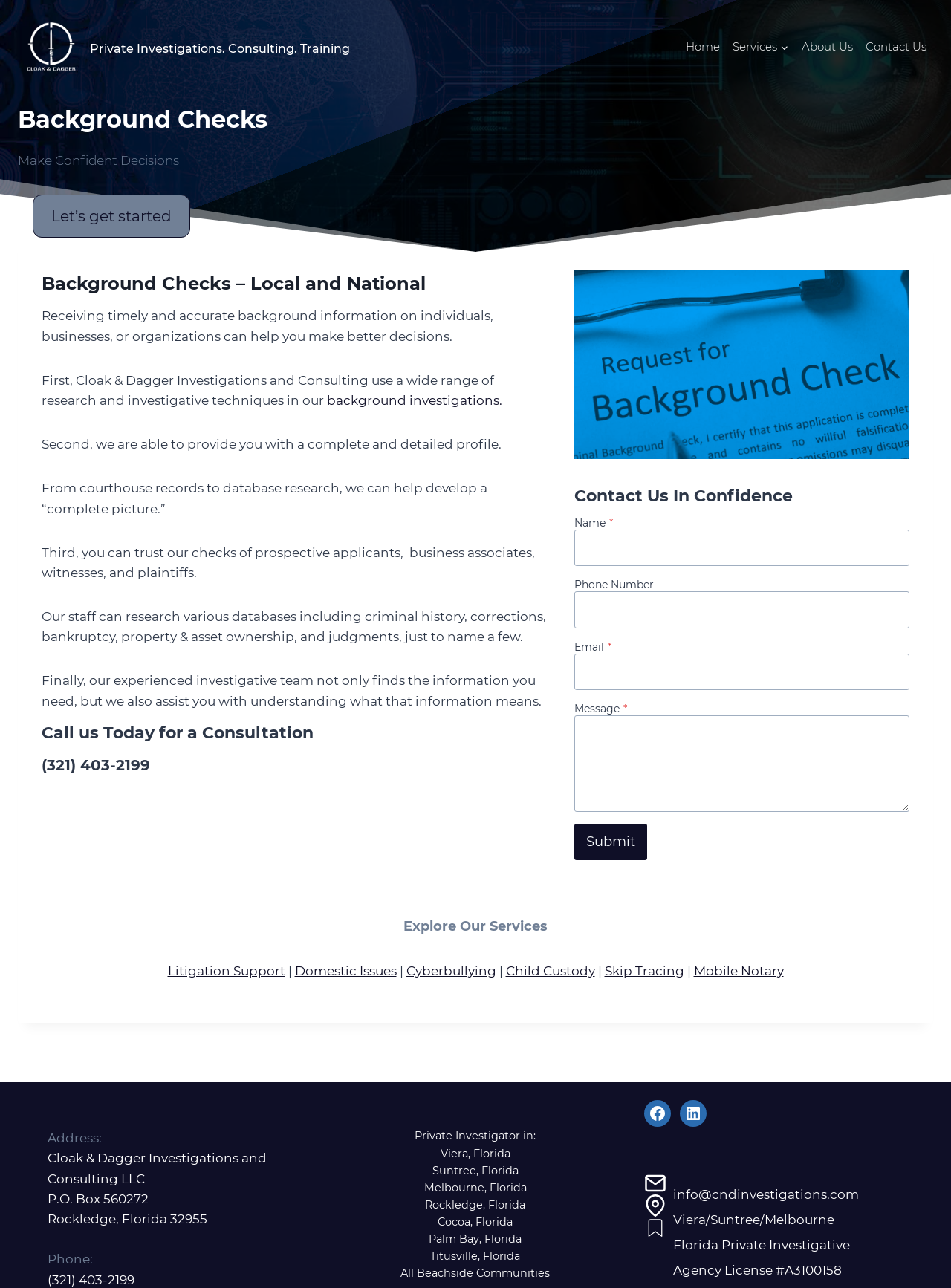Kindly determine the bounding box coordinates for the clickable area to achieve the given instruction: "Click the ABOUT link".

None